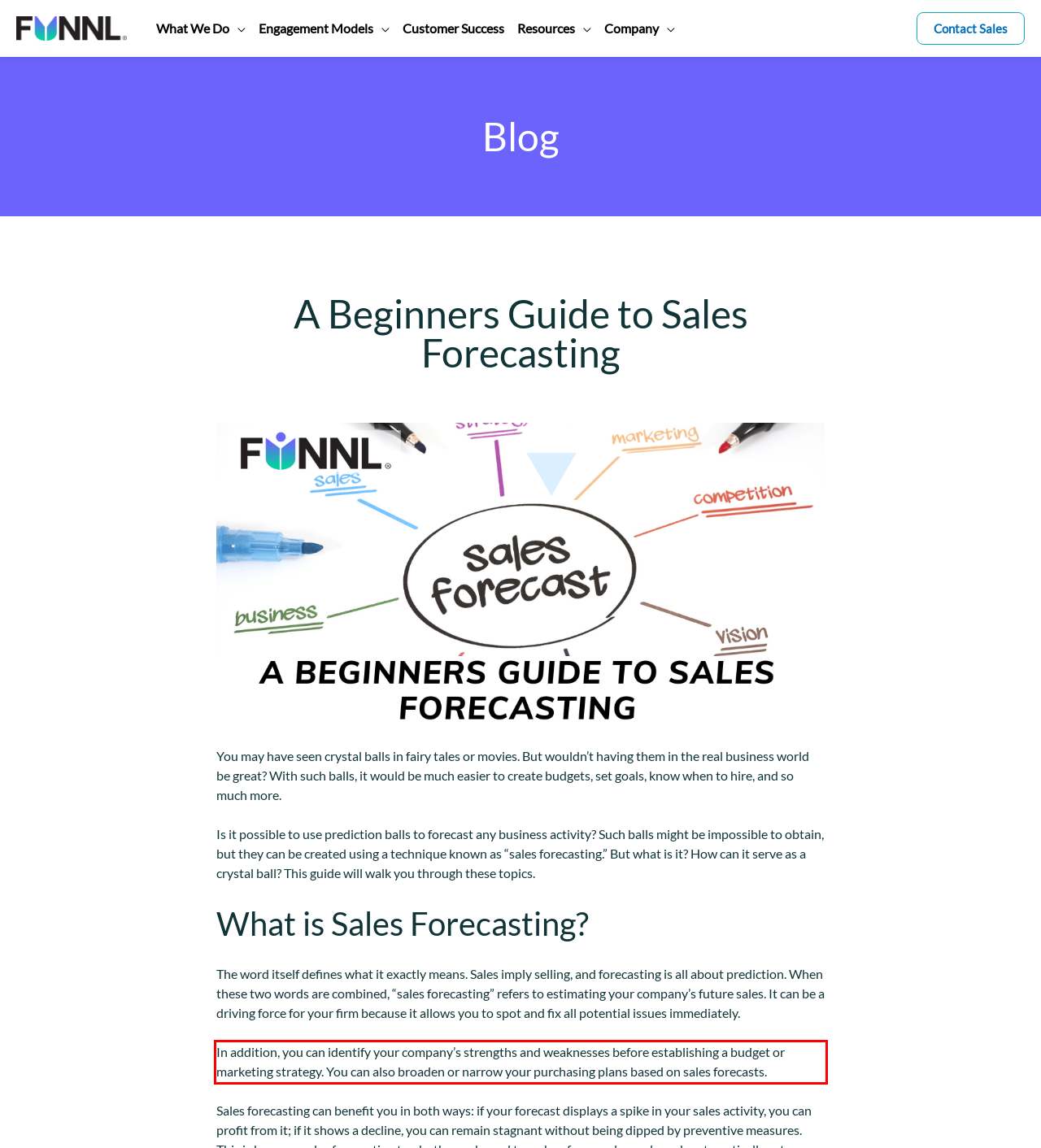Using the provided webpage screenshot, recognize the text content in the area marked by the red bounding box.

In addition, you can identify your company’s strengths and weaknesses before establishing a budget or marketing strategy. You can also broaden or narrow your purchasing plans based on sales forecasts.